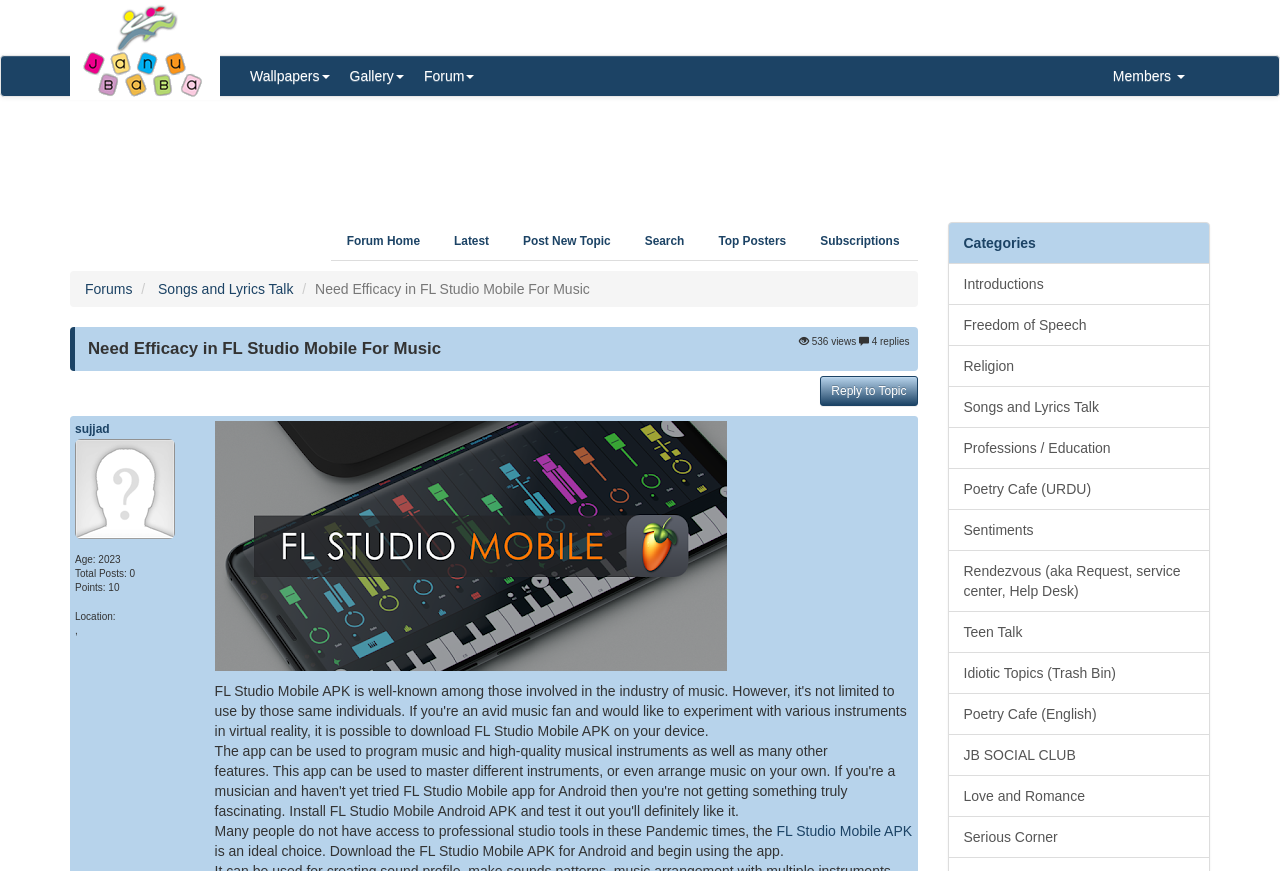Explain the webpage in detail, including its primary components.

This webpage is an entertainment and information portal focused on events and entertainment shows in Pakistan. At the top, there is a logo image on the left, followed by a row of buttons for "Wallpapers", "Gallery", "Forum", and "Members" on the right. Below the logo, there is an advertisement iframe.

The main content area is divided into two sections. On the left, there is a list of links to various forums, including "Forum Home", "Latest", "Post New Topic", "Search", "Top Posters", and "Subscriptions". Below this list, there are links to specific forums, such as "Songs and Lyrics Talk" and "Forums".

On the right, there is a discussion thread titled "Need Efficacy in FL Studio Mobile For Music" with 536 views and 4 replies. The thread includes a heading, a static text describing the topic, and links to reply to the topic. Below the thread, there is information about the user who started the topic, including their username, age, total posts, points, and location.

Further down the page, there is a block of text discussing the use of FL Studio Mobile APK during the pandemic, with a link to download the APK. Below this, there is a list of categories, including "Introductions", "Freedom of Speech", "Religion", and others.

Overall, the webpage appears to be a forum or discussion board focused on entertainment and music in Pakistan, with various topics and categories for users to explore and engage with.